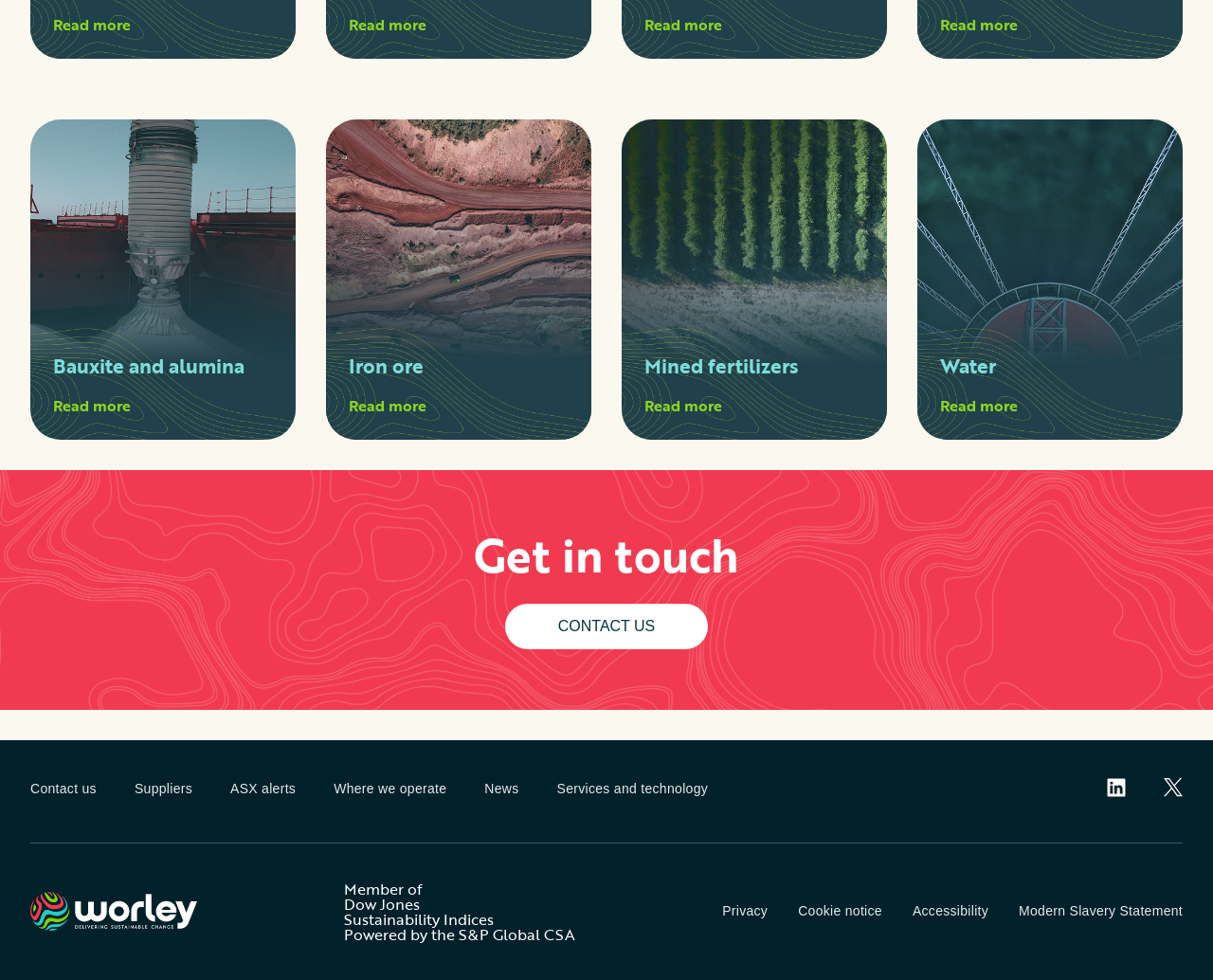Please give a succinct answer to the question in one word or phrase:
What is the name of the company mentioned at the bottom of the webpage?

Worley